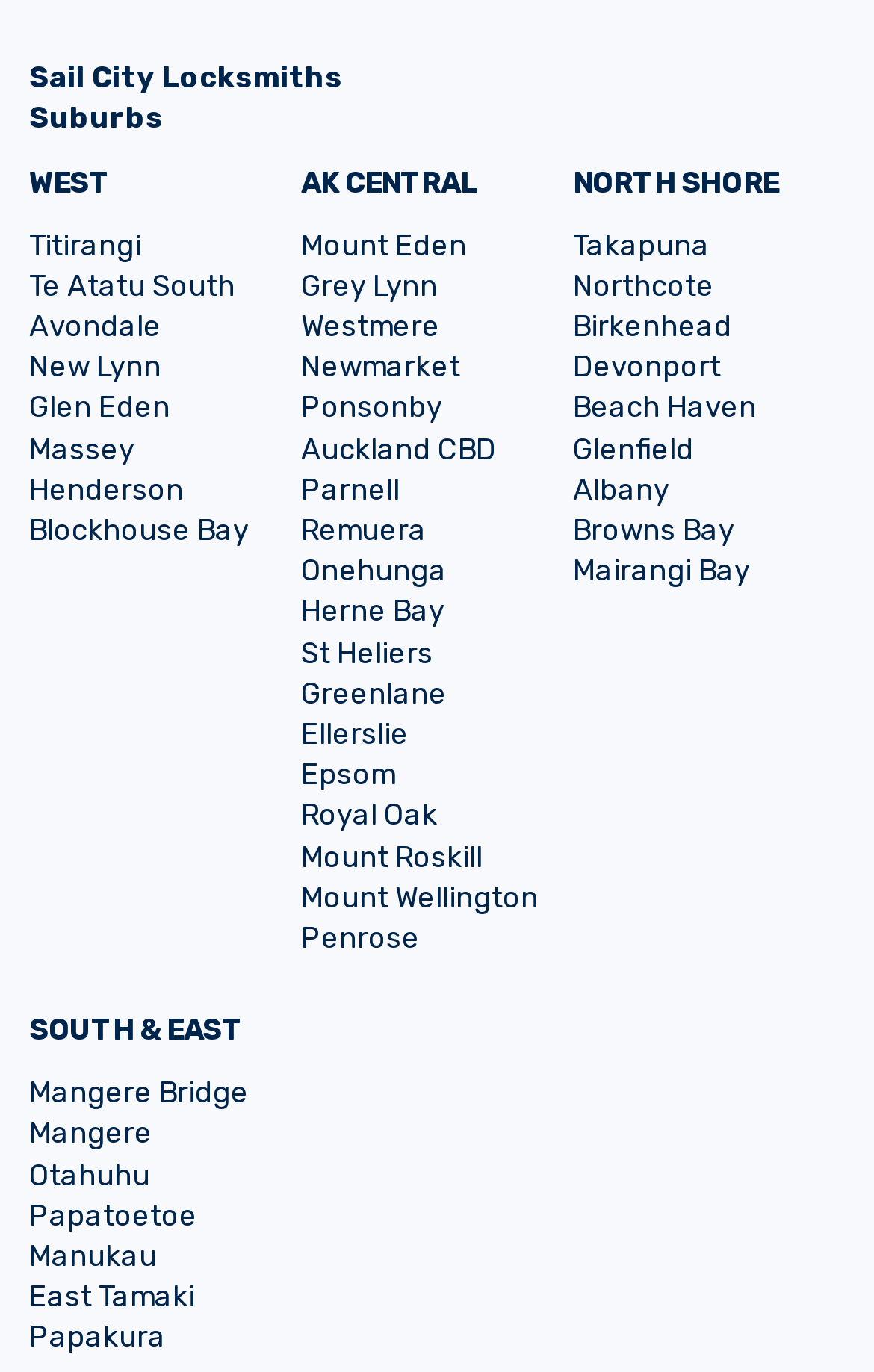Could you specify the bounding box coordinates for the clickable section to complete the following instruction: "Check the checkbox to save your information"?

None